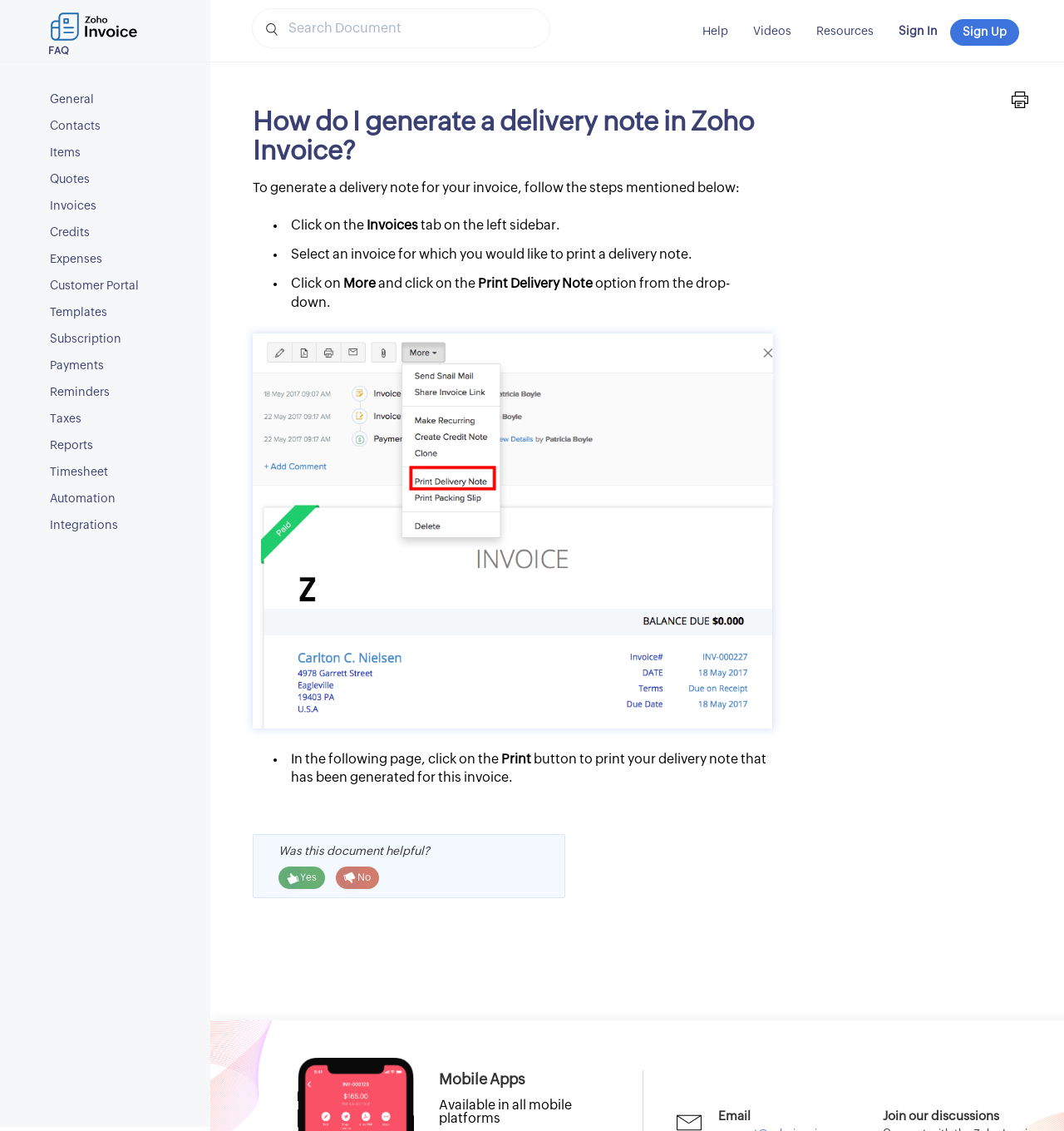Can you pinpoint the bounding box coordinates for the clickable element required for this instruction: "Click on the Print Delivery Note button"? The coordinates should be four float numbers between 0 and 1, i.e., [left, top, right, bottom].

[0.951, 0.081, 0.966, 0.096]